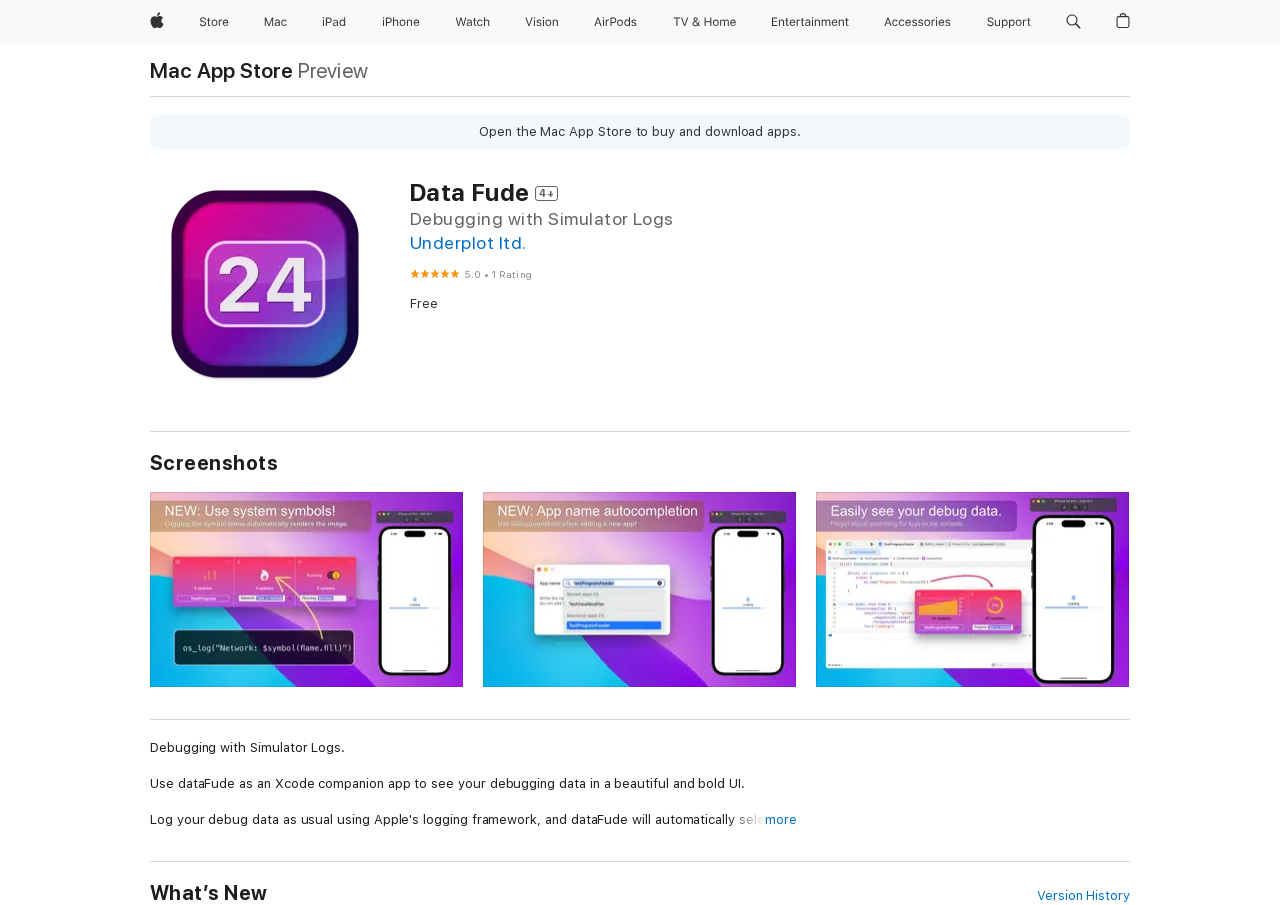Specify the bounding box coordinates of the area to click in order to execute this command: 'Visit the 'GCN Forum''. The coordinates should consist of four float numbers ranging from 0 to 1, and should be formatted as [left, top, right, bottom].

None